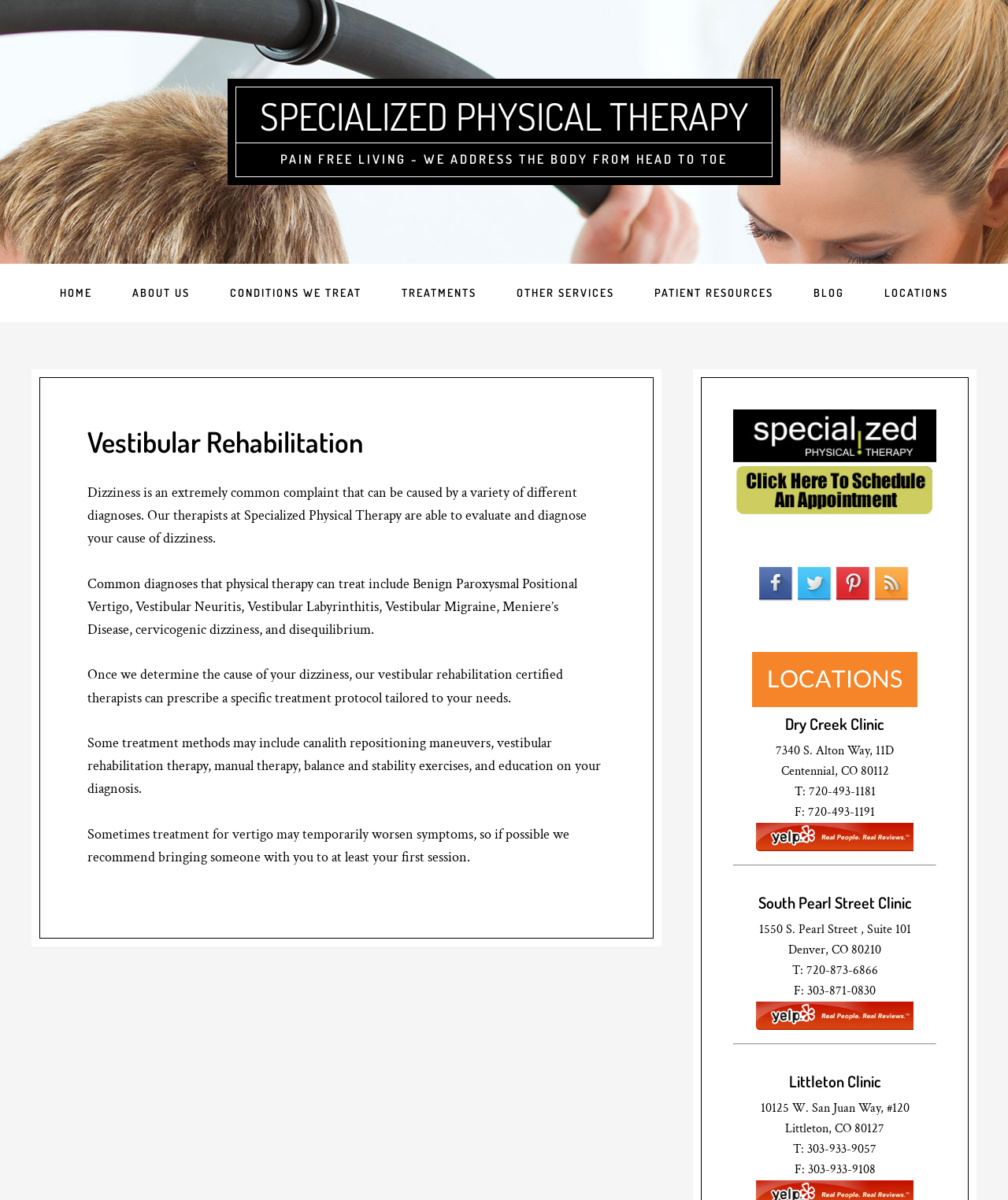Respond with a single word or phrase to the following question:
What is the address of the Dry Creek Clinic?

7340 S. Alton Way, 11D, Centennial, CO 80112